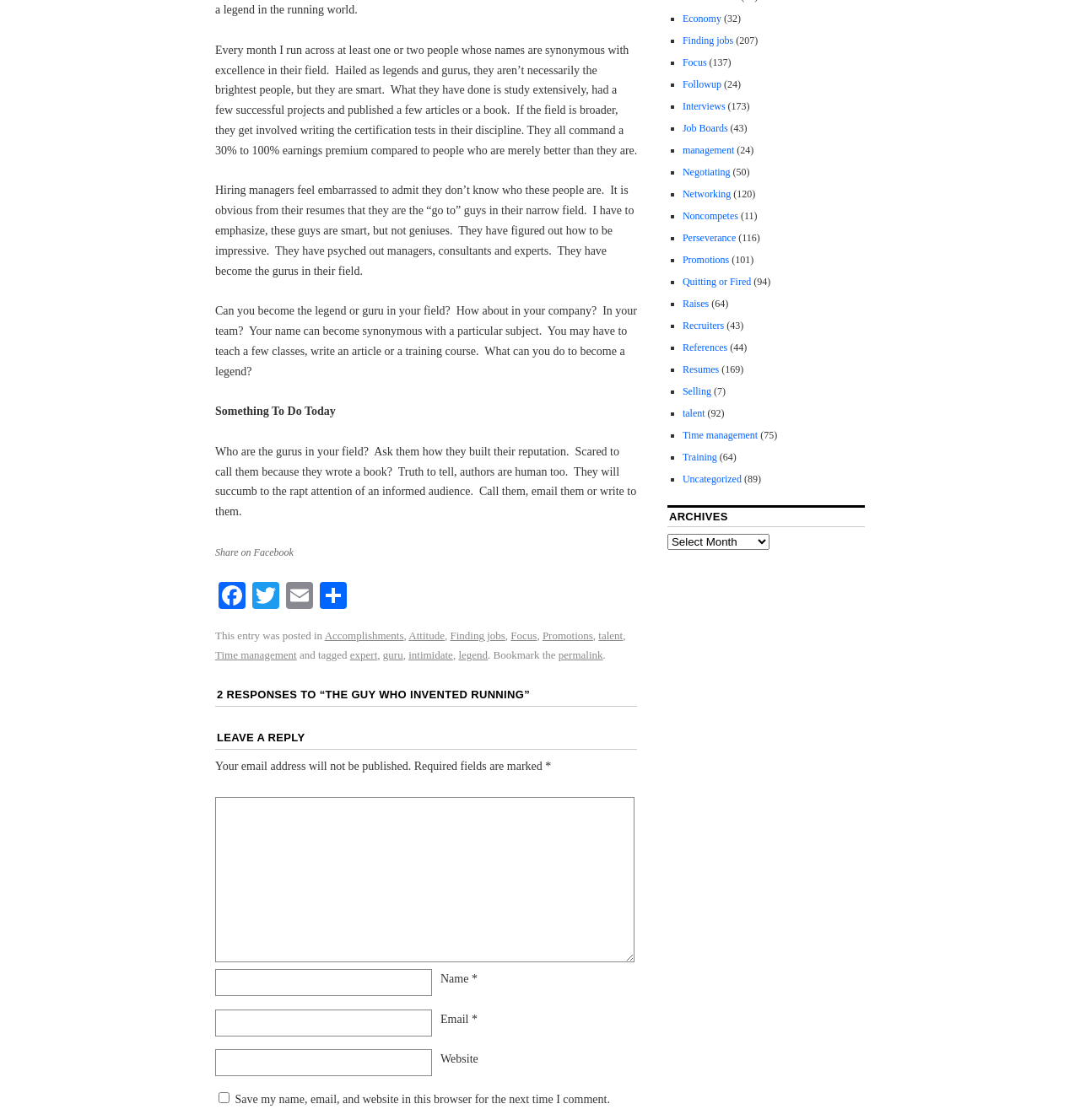Using the webpage screenshot, locate the HTML element that fits the following description and provide its bounding box: "Trending Articles".

None